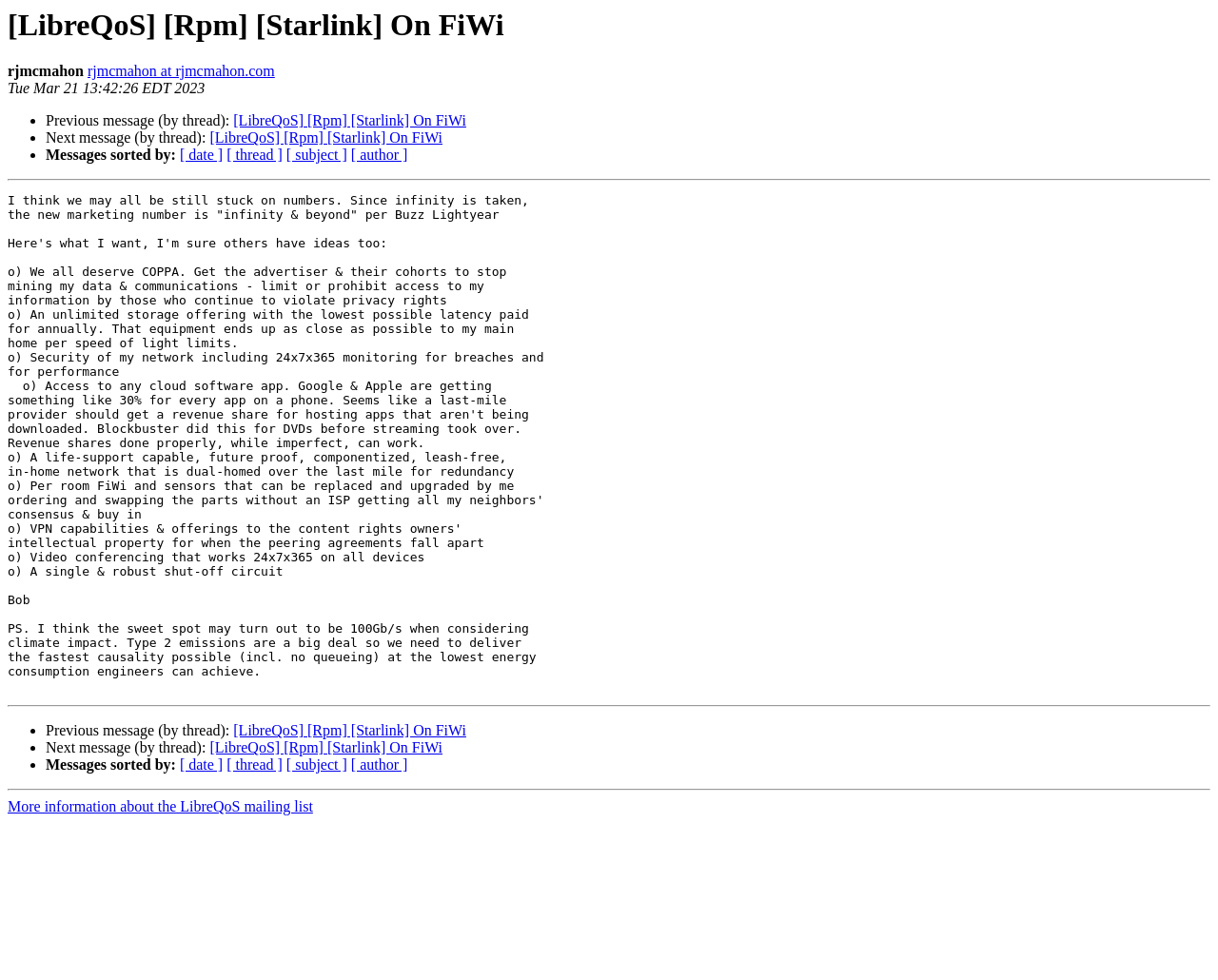Please identify the bounding box coordinates of the clickable area that will fulfill the following instruction: "View next message in thread". The coordinates should be in the format of four float numbers between 0 and 1, i.e., [left, top, right, bottom].

[0.172, 0.132, 0.363, 0.149]